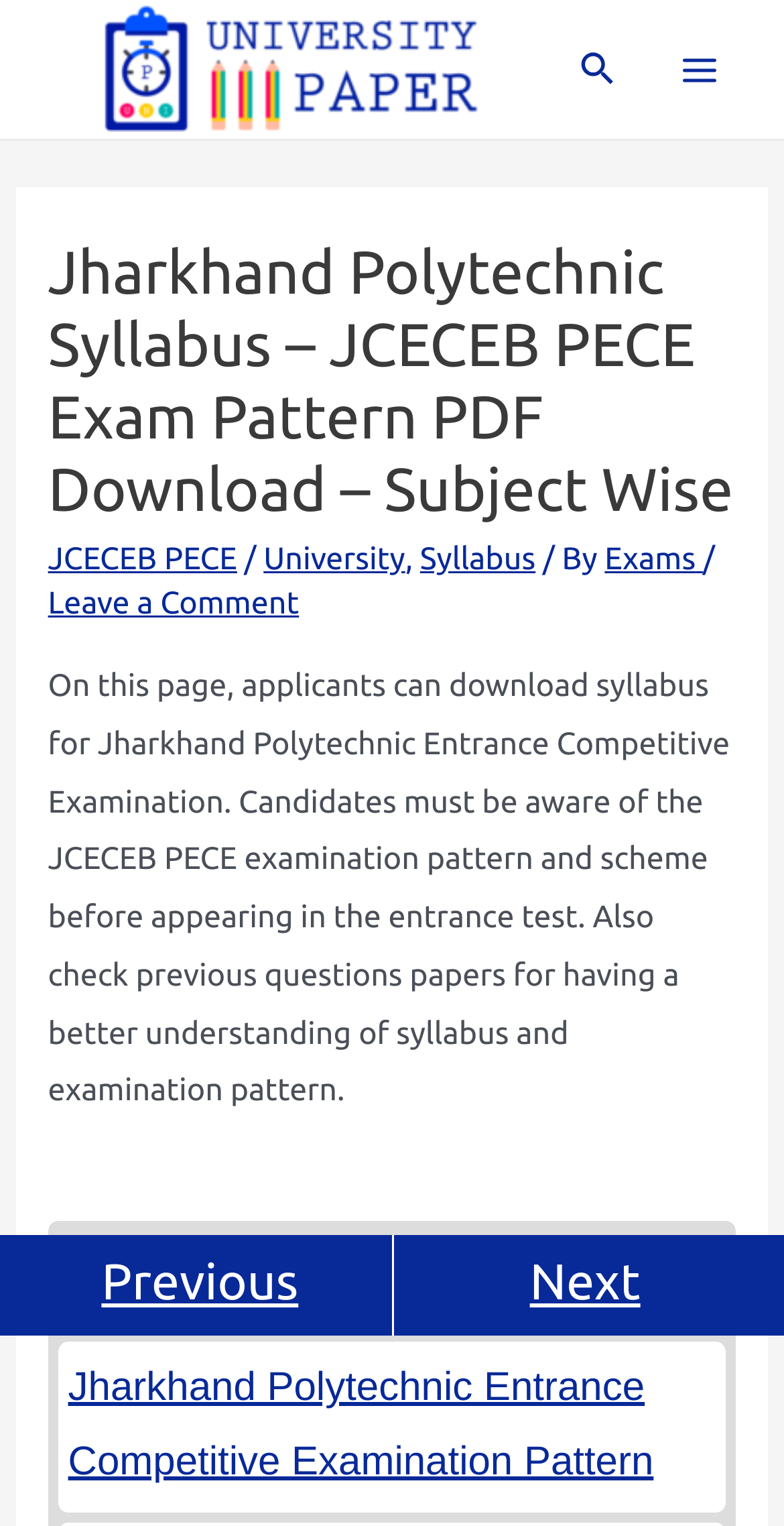Give a detailed account of the webpage, highlighting key information.

This webpage is about Jharkhand Polytechnic Entrance Competitive Examination, specifically providing resources for applicants to download the syllabus and understand the examination pattern. 

At the top left, there is a link to "University Paper" accompanied by an image. On the top right, there is a search icon link with an image. Next to it, a "Main Menu" button is located, which is not expanded. 

The main content of the page is divided into two sections. The top section has a header with the title "Jharkhand Polytechnic Syllabus – JCECEB PECE Exam Pattern PDF Download – Subject Wise". Below the title, there are links to "JCECEB PECE", "University", "Syllabus", and "Exams", separated by static text. 

The second section is a paragraph of text that explains the purpose of the page, which is to provide resources for applicants to download the syllabus and understand the examination pattern. It also mentions the importance of checking previous question papers for a better understanding of the syllabus and examination pattern.

Below this paragraph, there are two links: "JCECEB PECE Syllabus – Details" and "Jharkhand Polytechnic Entrance Competitive Examination Pattern". 

At the bottom of the page, there are navigation links to "Previous" and "Next" pages.